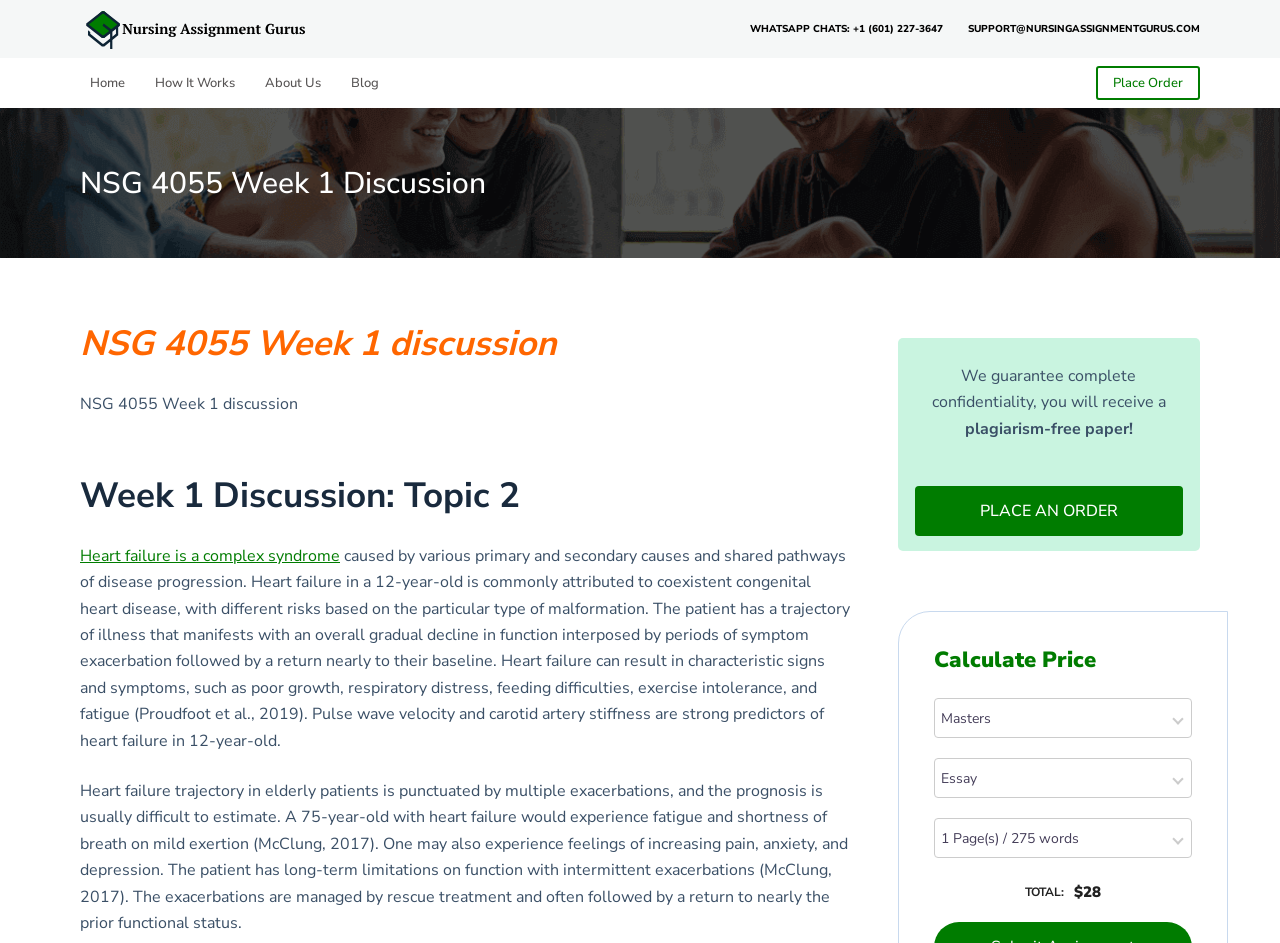Construct a thorough caption encompassing all aspects of the webpage.

The webpage is about NSG 4055 Week 1 discussion, specifically focused on nursing assignments. At the top left corner, there is a "Skip to content" link. Next to it, on the top left, is the Nursing Assignment Gurus logo, which is an image. 

On the top right, there is a horizontal navigation menu with two sections. The first section has two menu items: "WHATSAPP CHATS: +1 (601) 227-3647" and "SUPPORT@NURSINGASSIGNMENTGURUS.COM". The second section has four menu items: "Home", "How It Works", "About Us", and "Blog". 

Below the navigation menu, there is a prominent "Place Order" link on the top right. 

The main content area has a large banner image at the top, followed by a header section with three headings: "NSG 4055 Week 1 Discussion", "NSG 4055 Week 1 discussion", and "Week 1 Discussion: Topic 2". 

Below the headings, there are two blocks of text discussing heart failure in 12-year-old and elderly patients, respectively. The text includes information about the causes, symptoms, and prognosis of heart failure in these age groups.

Further down, there is a section with a guarantee statement, promising complete confidentiality and a plagiarism-free paper. Below this, there is a call-to-action section with a "PLACE AN ORDER" link, a "Calculate Price" button, and three dropdown menus to select the document type, pages count, and total price, which is displayed as $28.